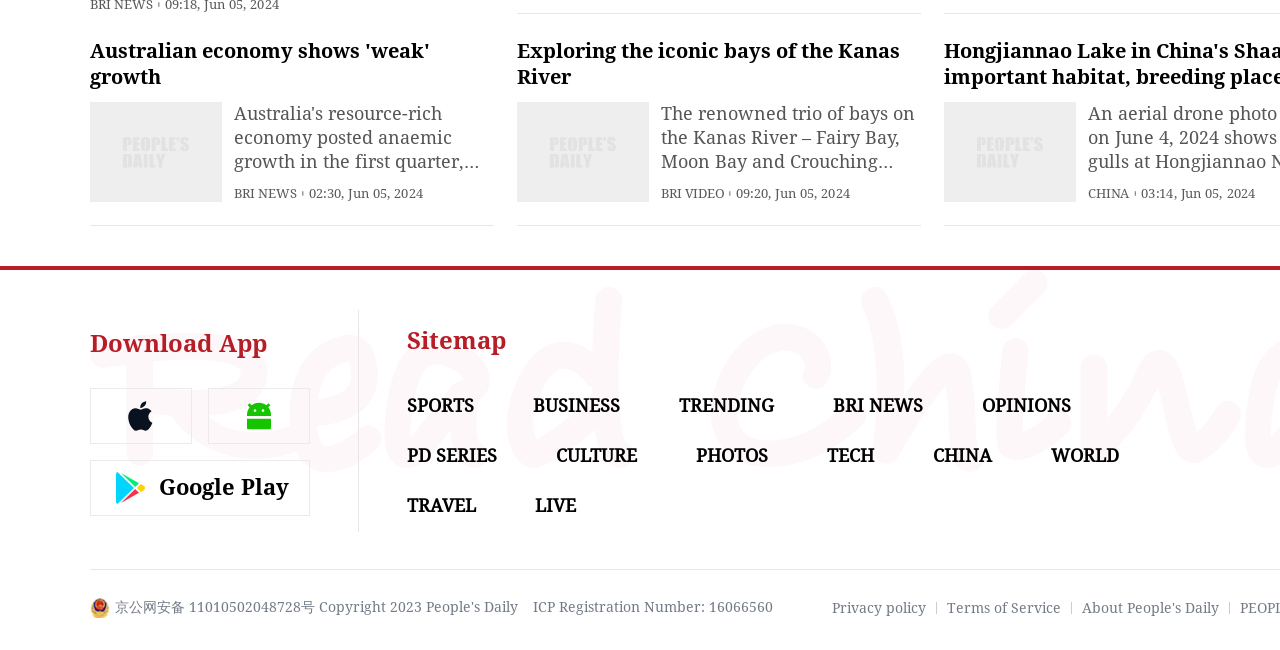Find and provide the bounding box coordinates for the UI element described with: "About People's Daily".

[0.845, 0.923, 0.952, 0.947]